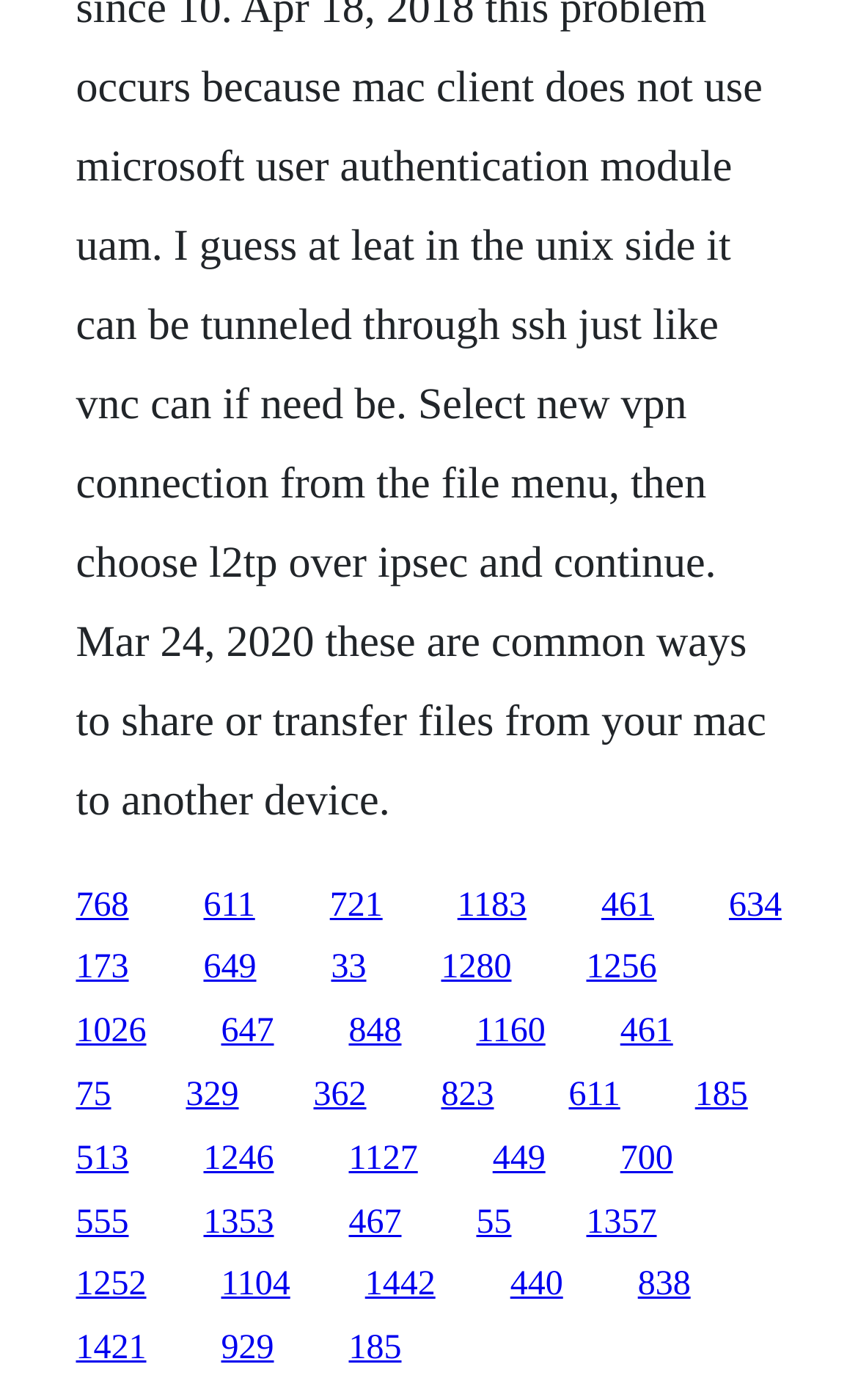Please locate the bounding box coordinates of the region I need to click to follow this instruction: "Watch videos on Youtube".

None